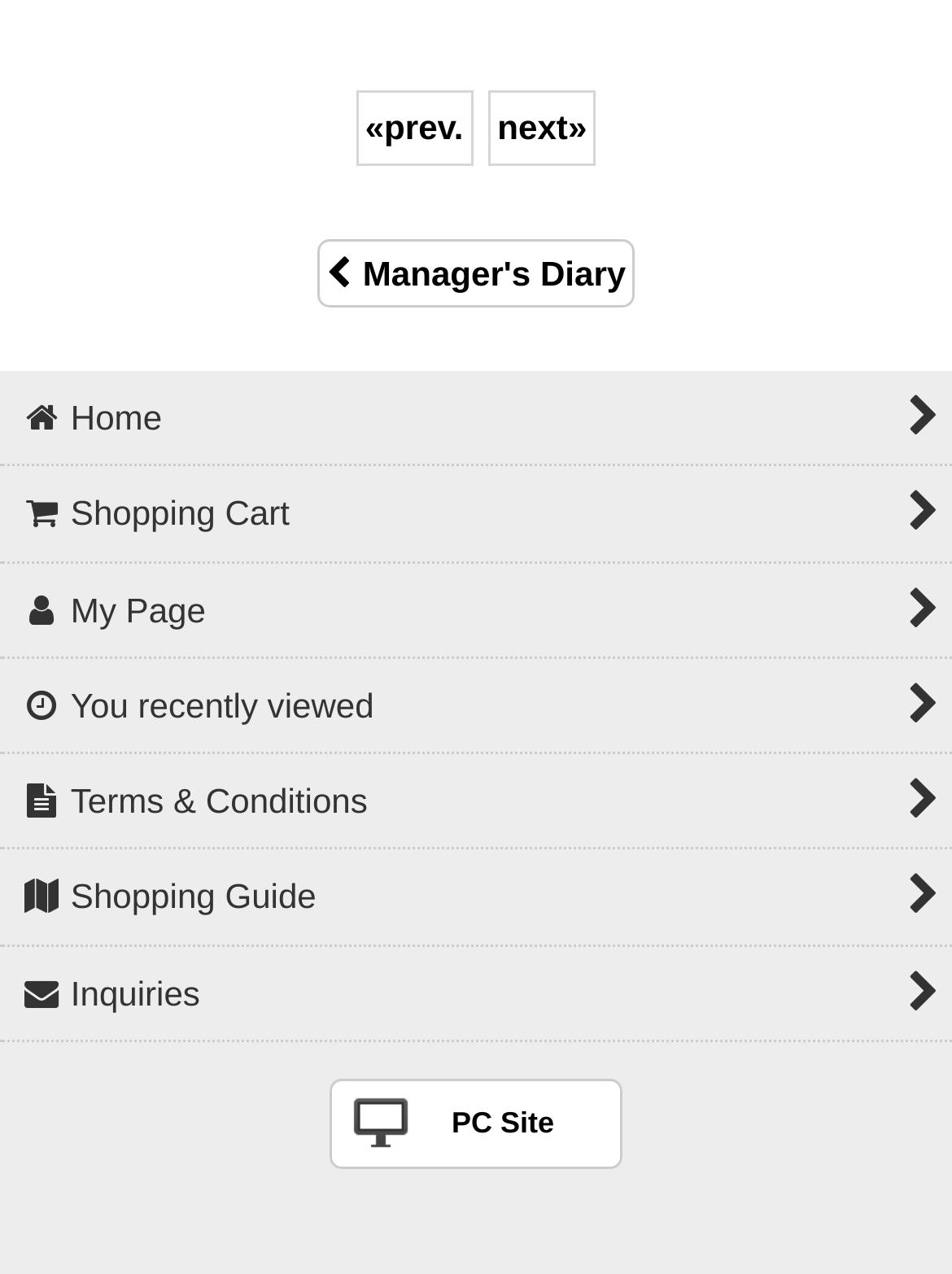Please determine the bounding box coordinates for the element that should be clicked to follow these instructions: "go to home page".

[0.0, 0.291, 1.0, 0.367]